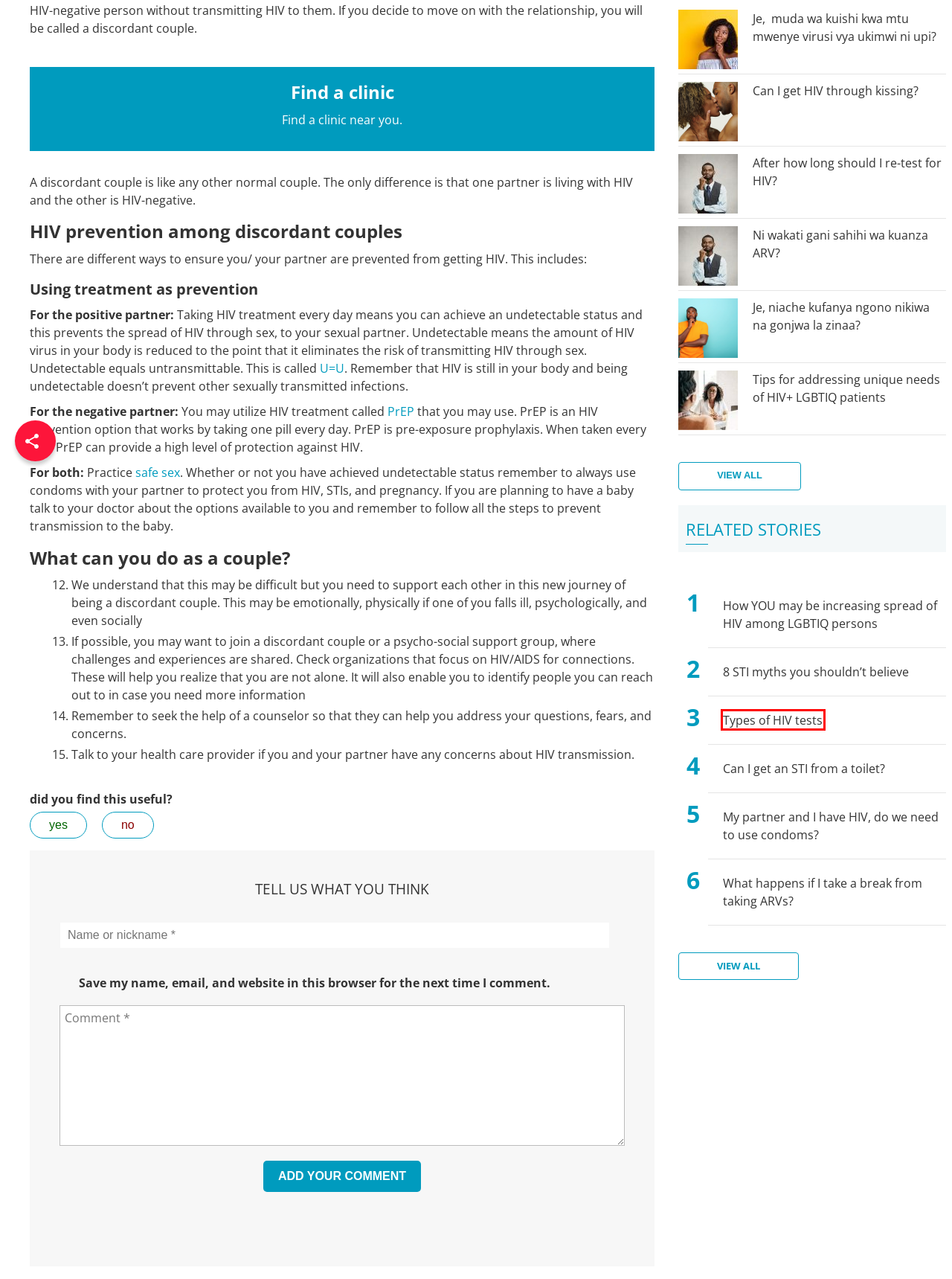Given a webpage screenshot with a red bounding box around a UI element, choose the webpage description that best matches the new webpage after clicking the element within the bounding box. Here are the candidates:
A. Ni wakati gani sahihi wa kuanza ARV? - LoveMatters Africa
B. PrEP: top facts - LoveMatters Africa
C. Safe sex is sexy - LoveMatters Africa
D. Je,  muda wa kuishi kwa mtu mwenye virusi vya ukimwi ni upi? - LoveMatters Africa
E. Types of HIV tests - LoveMatters Africa
F. How YOU may be increasing spread of HIV among LGBTIQ persons - LoveMatters Africa
G. Je, niache kufanya ngono nikiwa na gonjwa la zinaa? - LoveMatters Africa
H. My partner and I have HIV, do we need to use condoms? - LoveMatters Africa

E